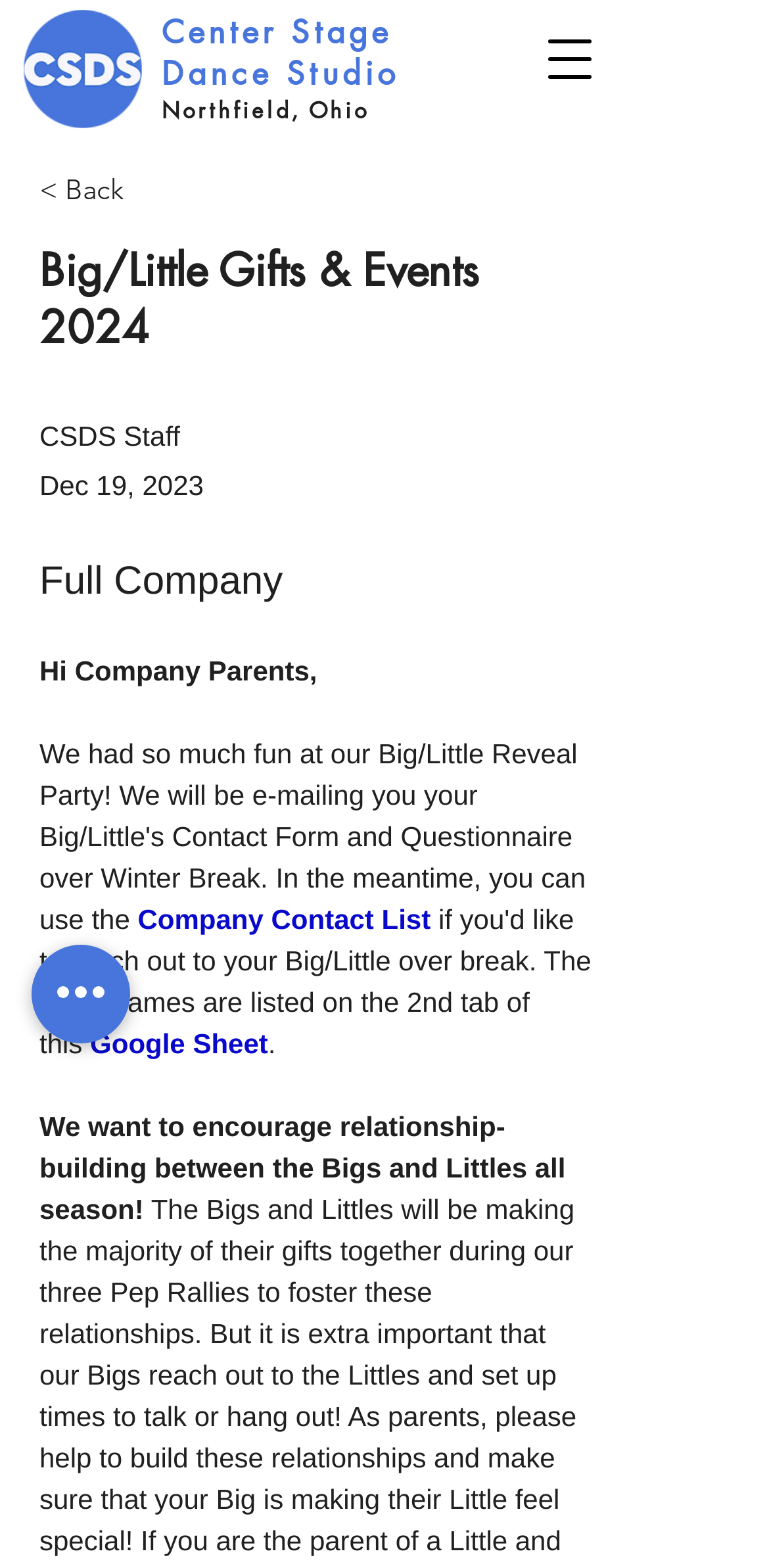Bounding box coordinates are to be given in the format (top-left x, top-left y, bottom-right x, bottom-right y). All values must be floating point numbers between 0 and 1. Provide the bounding box coordinate for the UI element described as: dio

[0.445, 0.034, 0.52, 0.06]